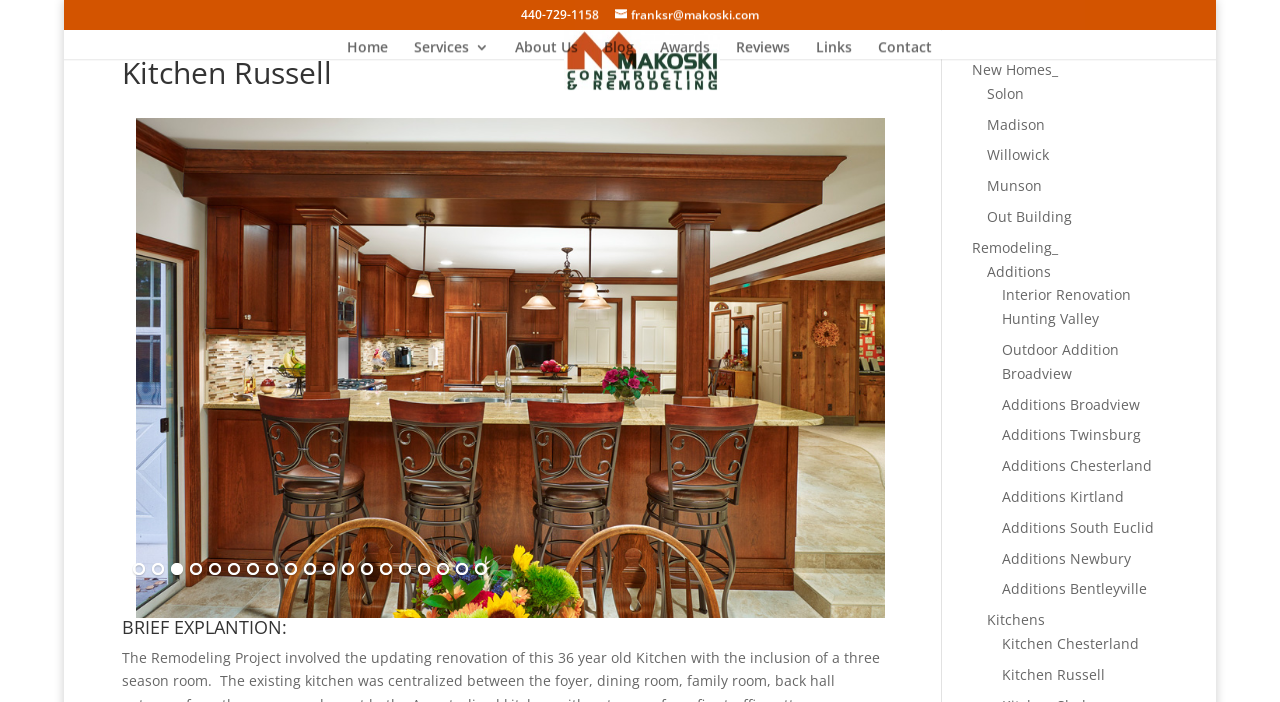Use a single word or phrase to answer the question: How many images are on the webpage?

Multiple